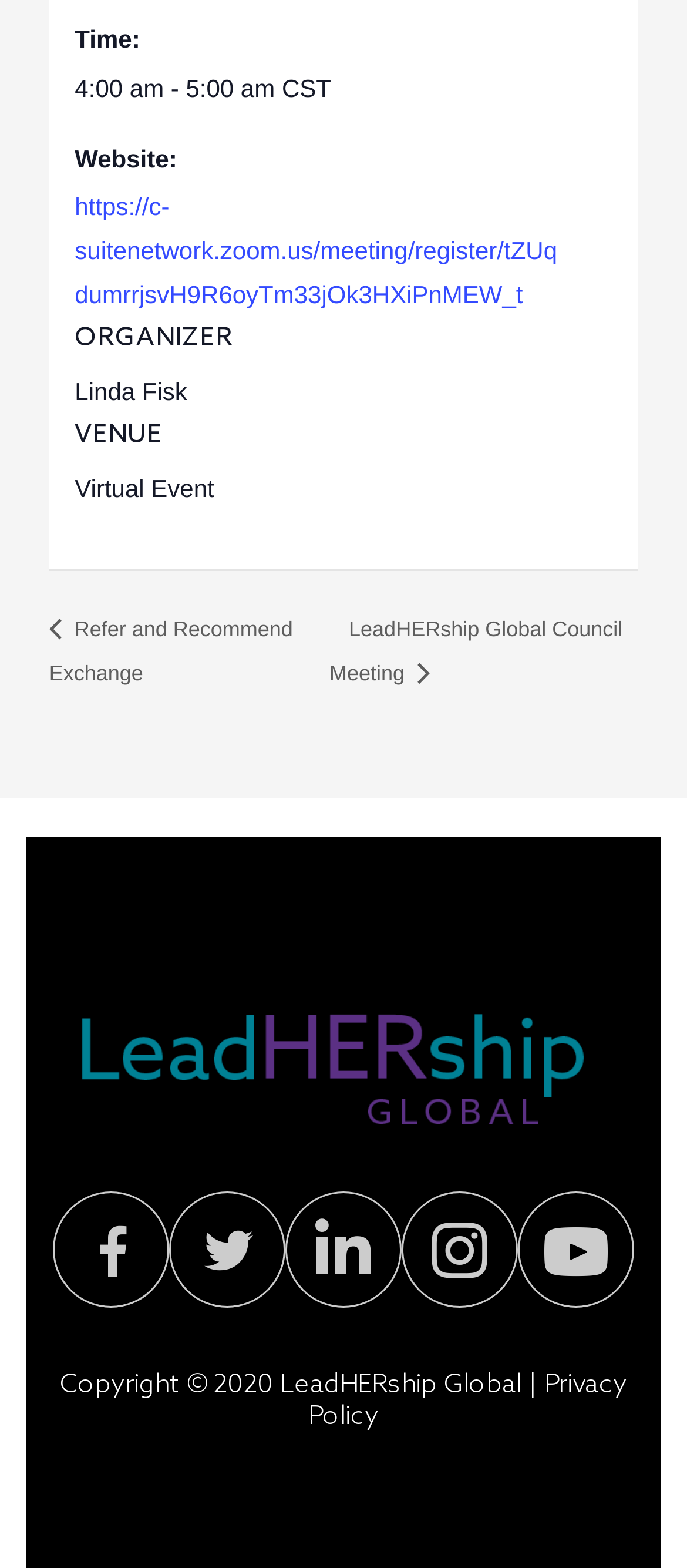Could you indicate the bounding box coordinates of the region to click in order to complete this instruction: "View LeadHERship Global Twitter page".

[0.246, 0.76, 0.415, 0.834]